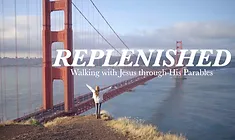What is the person in the foreground doing?
Answer the question with as much detail as you can, using the image as a reference.

The person in the foreground is standing atop a rocky outcrop, and the caption describes the person as having arms raised in a gesture of triumph or worship, inviting feelings of inspiration and connection with the surrounding nature.